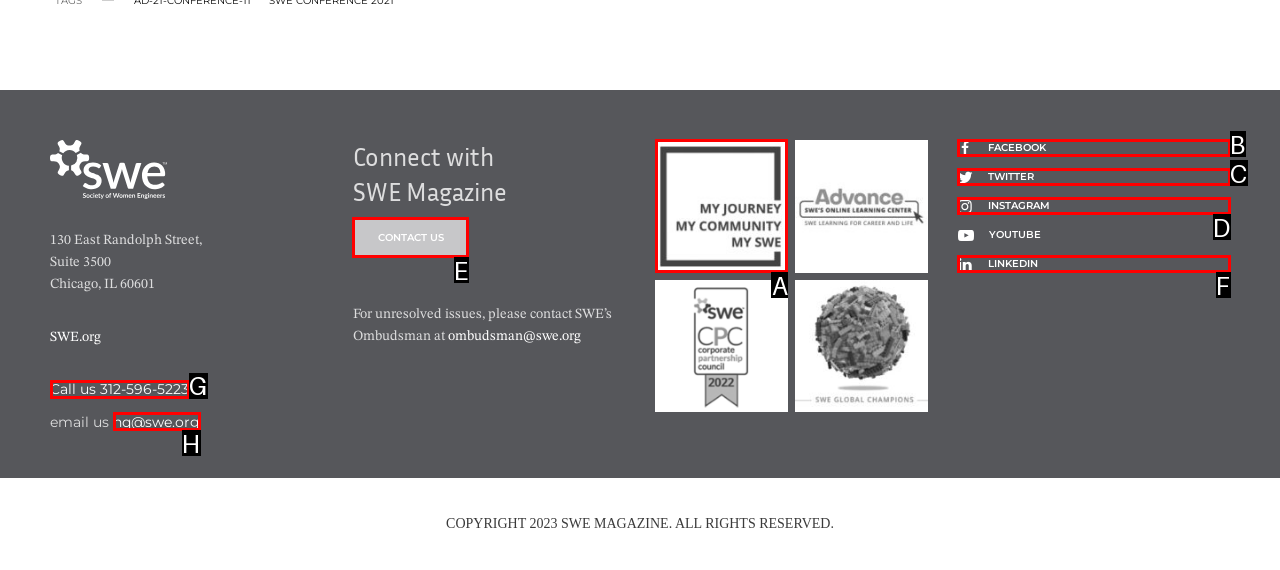Select the appropriate HTML element to click for the following task: Contact SWE Magazine
Answer with the letter of the selected option from the given choices directly.

E